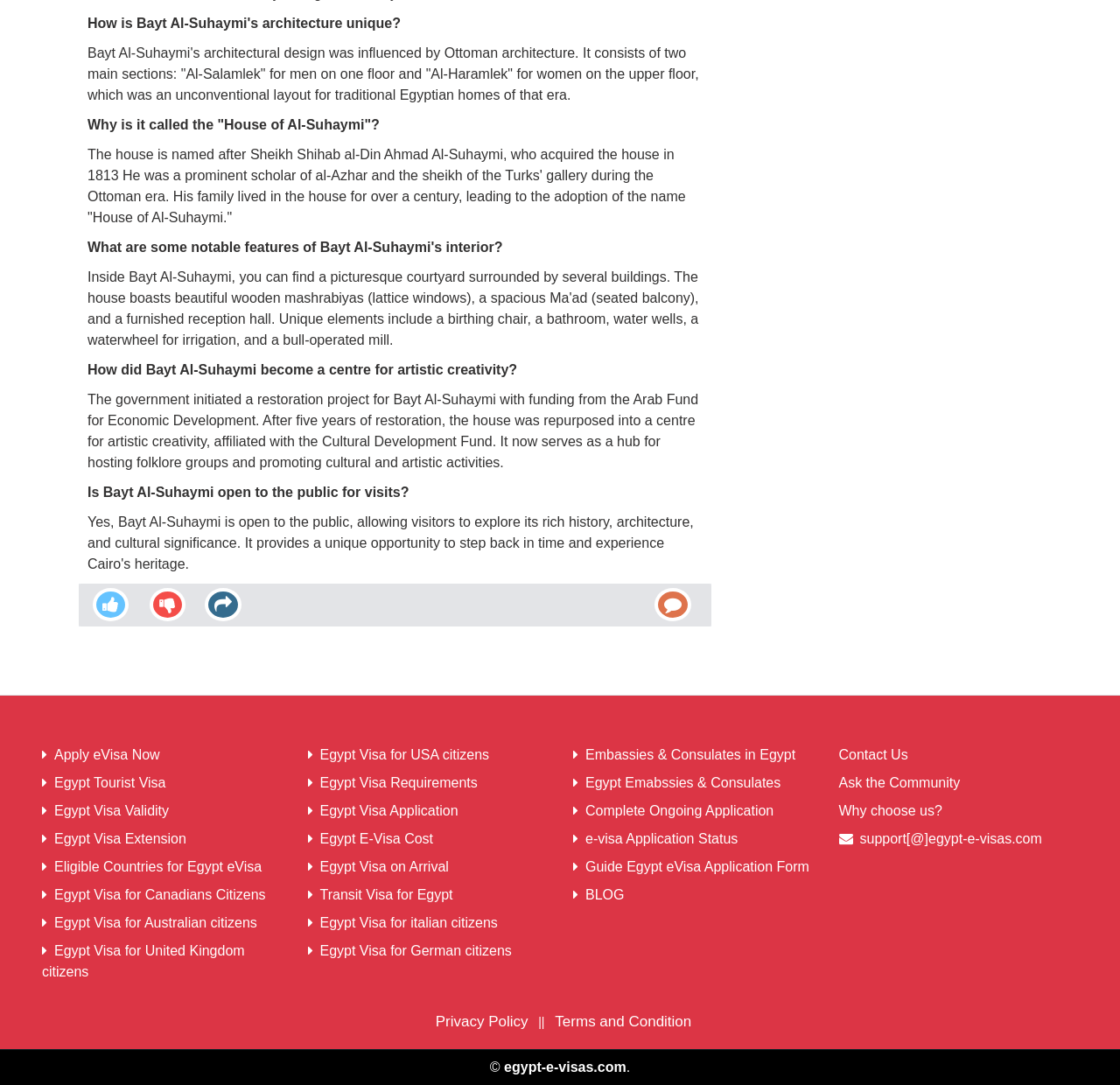Please specify the coordinates of the bounding box for the element that should be clicked to carry out this instruction: "Apply for an eVisa now". The coordinates must be four float numbers between 0 and 1, formatted as [left, top, right, bottom].

[0.038, 0.686, 0.251, 0.706]